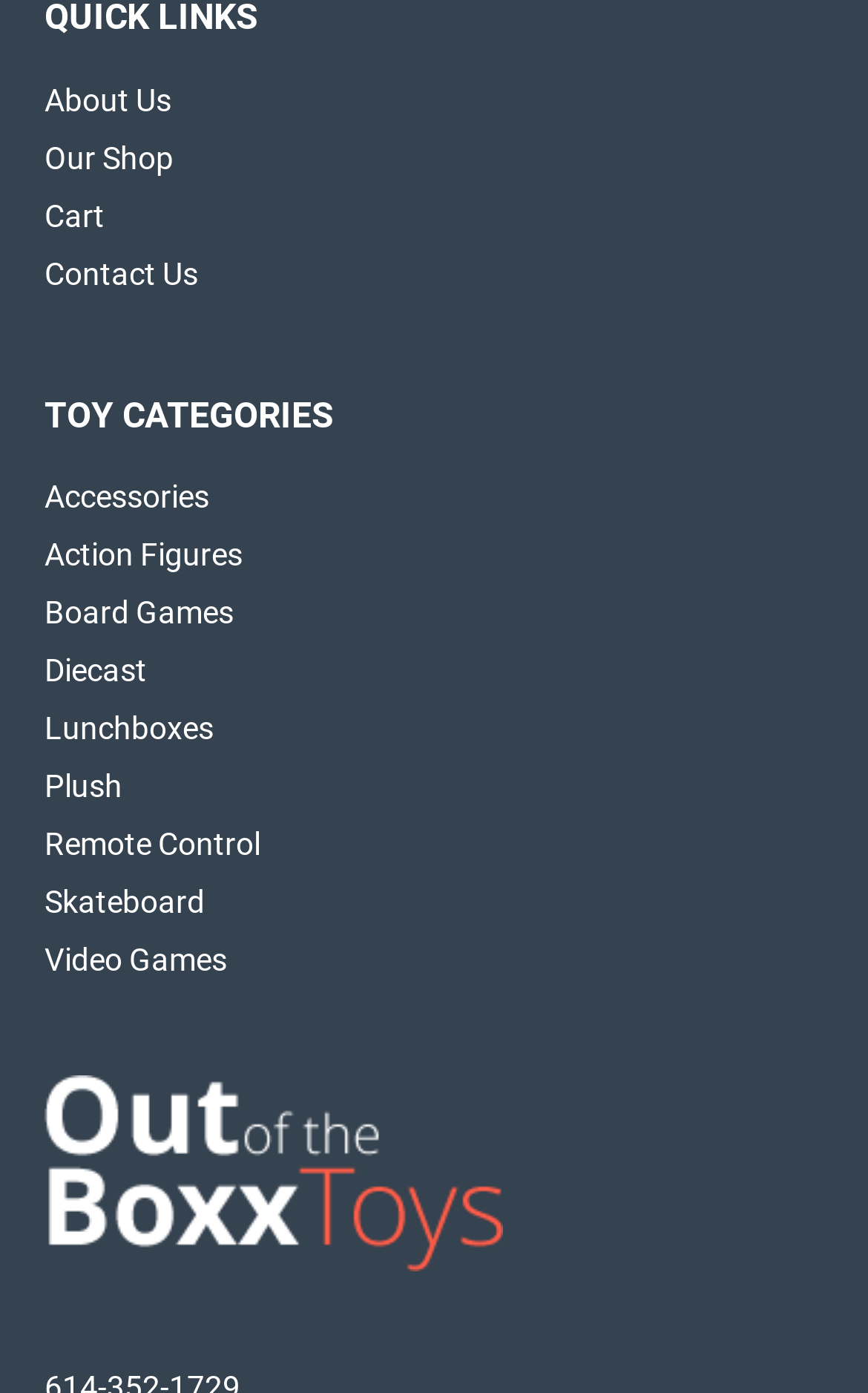Determine the bounding box coordinates of the target area to click to execute the following instruction: "visit Out of the Boxx Toys."

[0.051, 0.828, 0.579, 0.853]